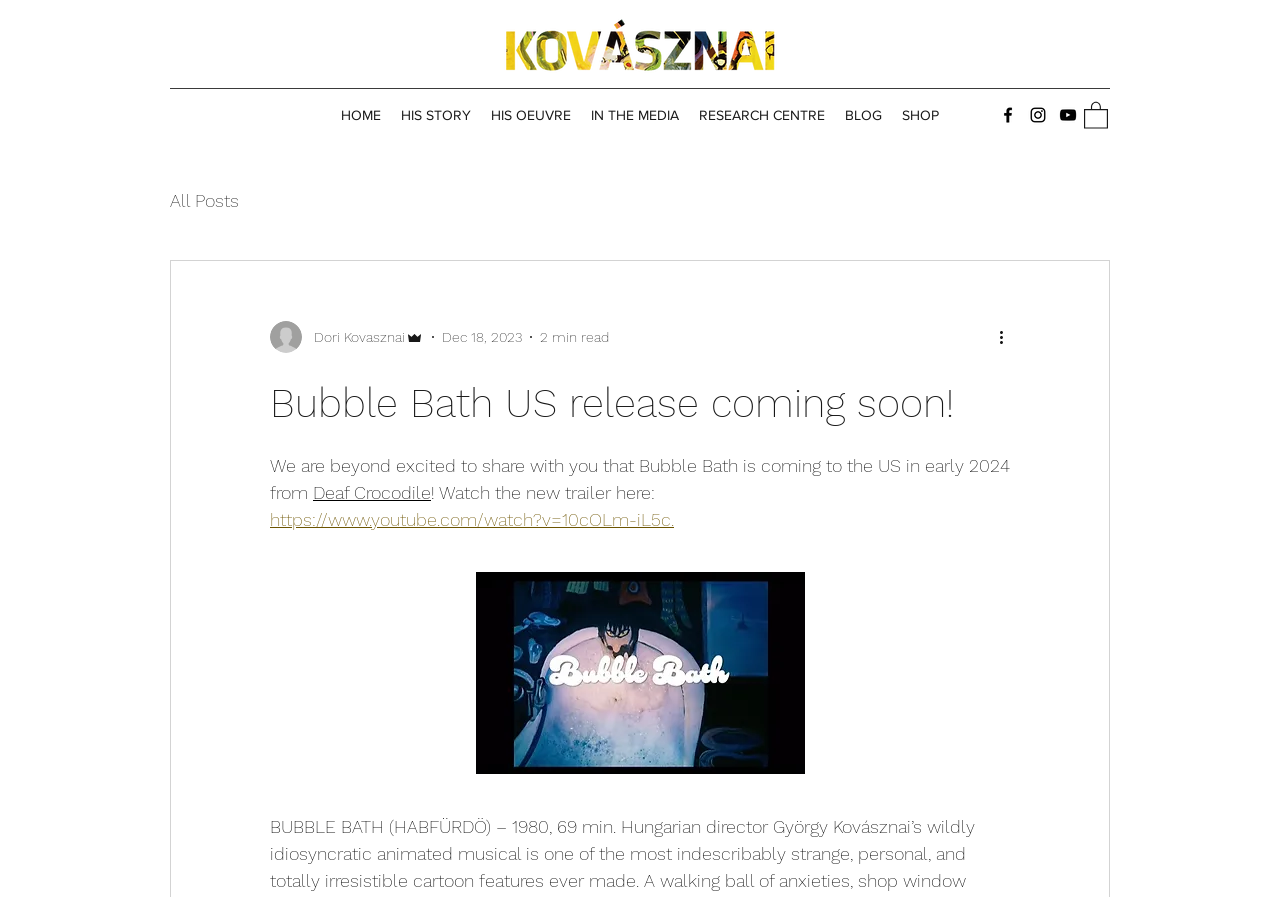What is the purpose of the social media links?
Refer to the screenshot and deliver a thorough answer to the question presented.

The social media links, including Facebook, Instagram, and YouTube, are likely intended for users to connect with the website or its authors on social media platforms, allowing them to stay updated on the latest news and developments related to Bubble Bath.